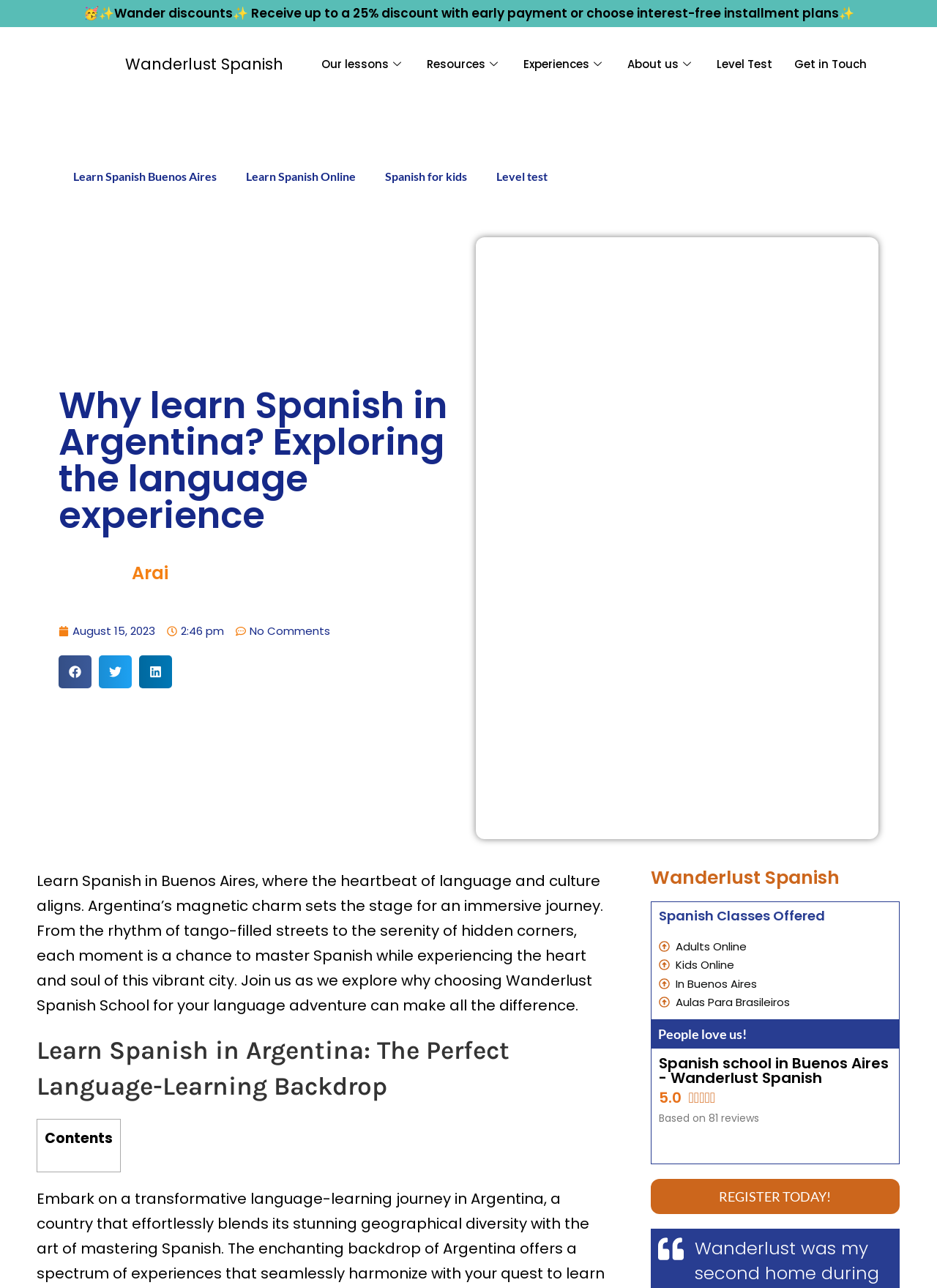Explain the webpage's design and content in an elaborate manner.

This webpage is about learning Spanish in Argentina, specifically in Buenos Aires. At the top, there is a heading that reads "Why learn Spanish in Argentina? Exploring the language experience" and a prominent link with a discount offer. Below this, there are several links to different sections of the website, including "Our lessons", "Resources", "Experiences", "About us", and "Level Test".

On the left side of the page, there is a section with links to specific courses, including "Learn Spanish Buenos Aires", "Learn Spanish Online", "Spanish for kids", and "Level test". Below this, there is a heading that reads "Why learn Spanish in Argentina? Exploring the language experience" again, followed by a brief description of the benefits of learning Spanish in Argentina.

To the right of this section, there is an image of a person, Arai, with a heading that reads "Arai" and a timestamp of August 15, 2023, at 2:46 pm. Below this, there are social media sharing buttons for Facebook, Twitter, and LinkedIn.

Further down the page, there is a large image with a heading that reads "Learn Spanish in Argentina: The Perfect Language-Learning Backdrop". Below this, there is a lengthy paragraph that describes the benefits of learning Spanish in Buenos Aires, including the city's vibrant culture and immersive language experience.

The page also features a table of contents, followed by several headings and links to different sections, including "Wanderlust Spanish", "Spanish Classes Offered", and "People love us!". There are also links to specific courses, such as "Adults Online", "Kids Online", and "In Buenos Aires". Finally, there is a section with a 5-star rating and a call-to-action button that reads "REGISTER TODAY!".